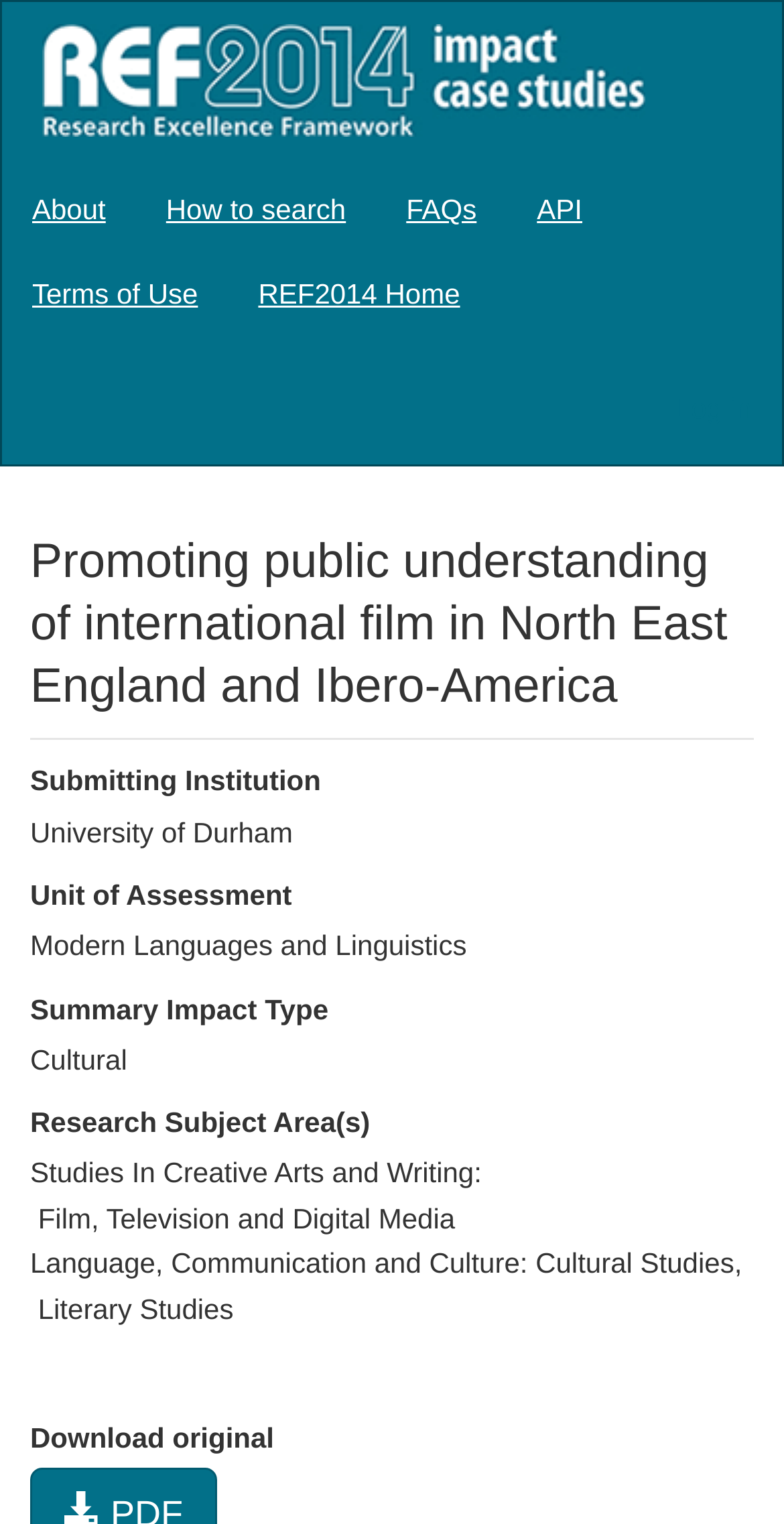Given the description API, predict the bounding box coordinates of the UI element. Ensure the coordinates are in the format (top-left x, top-left y, bottom-right x, bottom-right y) and all values are between 0 and 1.

[0.646, 0.109, 0.781, 0.165]